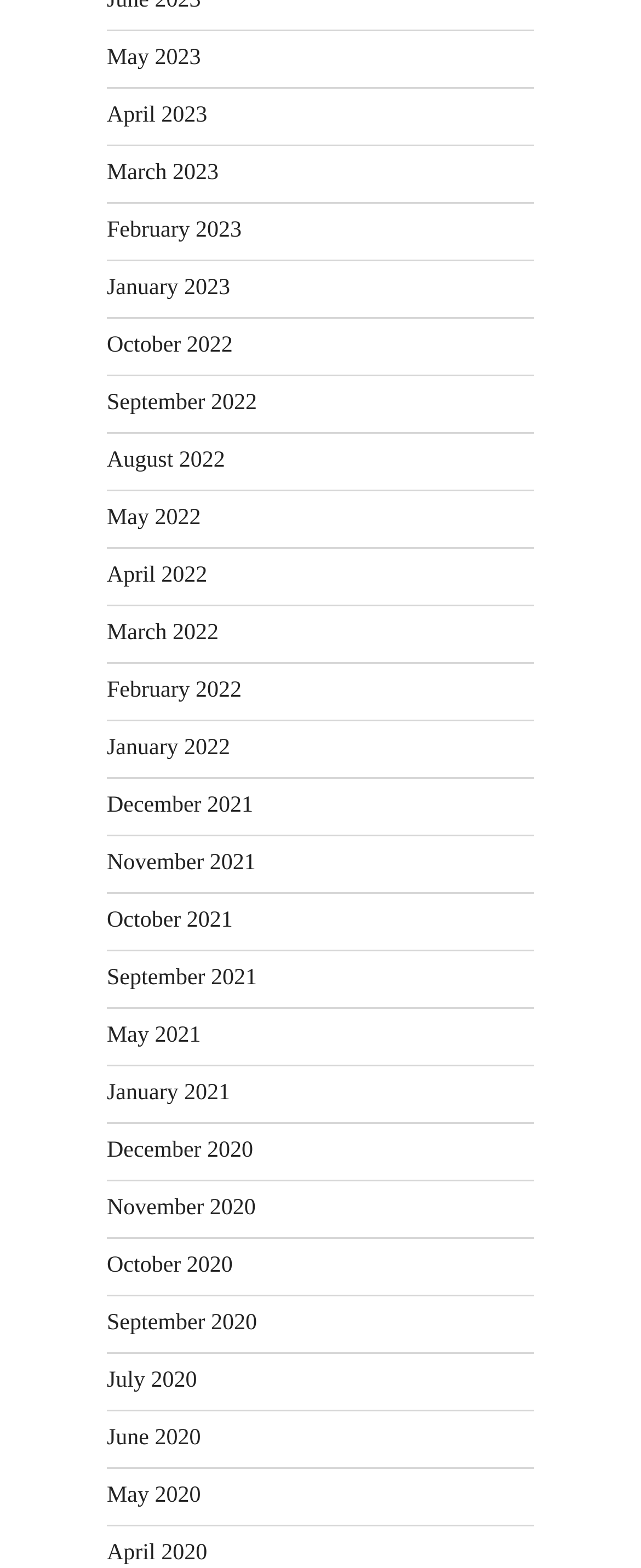Answer briefly with one word or phrase:
What is the earliest month listed?

May 2020